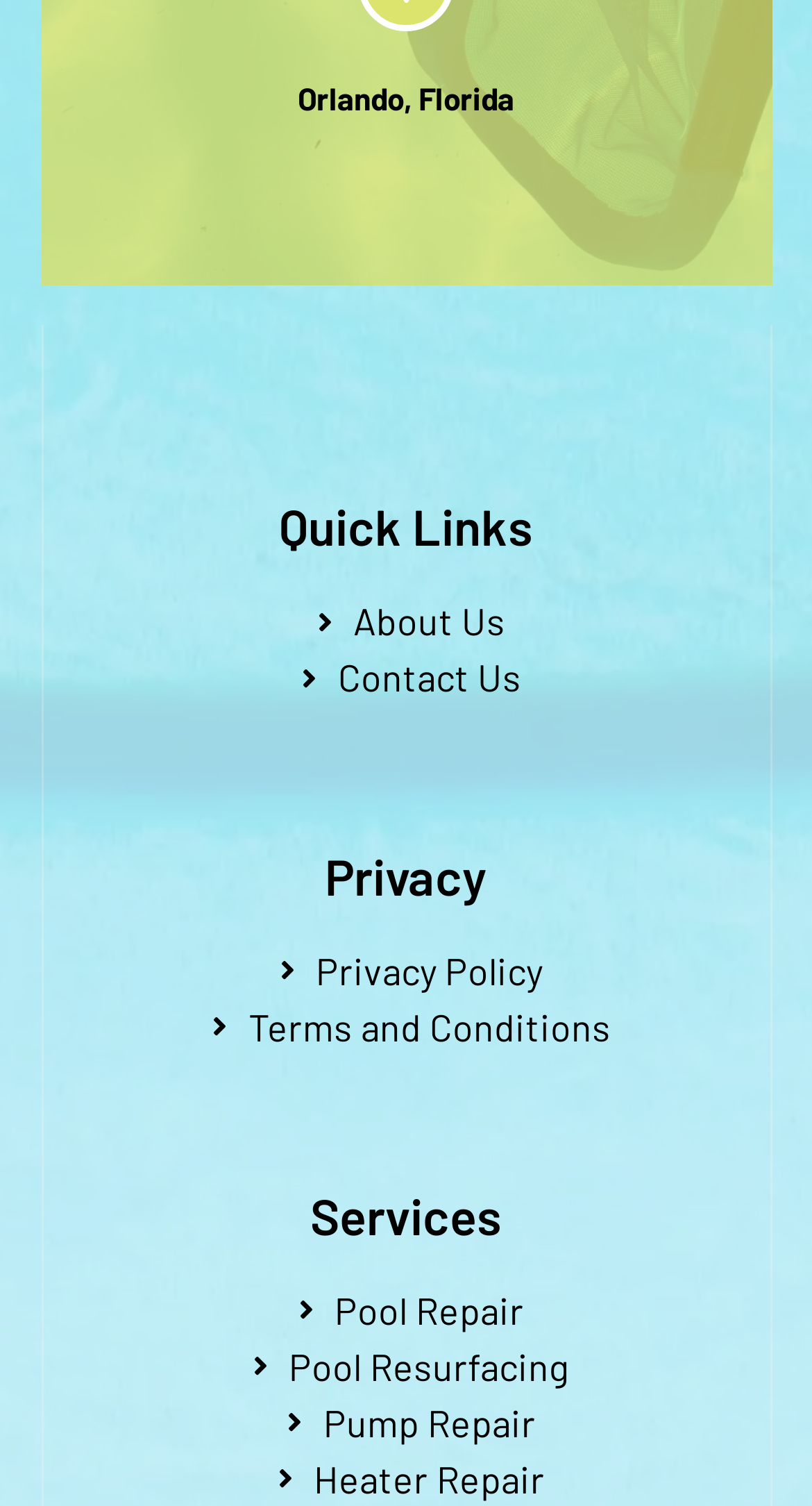Examine the image and give a thorough answer to the following question:
What is the second link under 'Quick Links'?

I looked at the links under the 'Quick Links' heading and found that the second link is 'Contact Us', which is located at coordinates [0.142, 0.432, 0.858, 0.469].